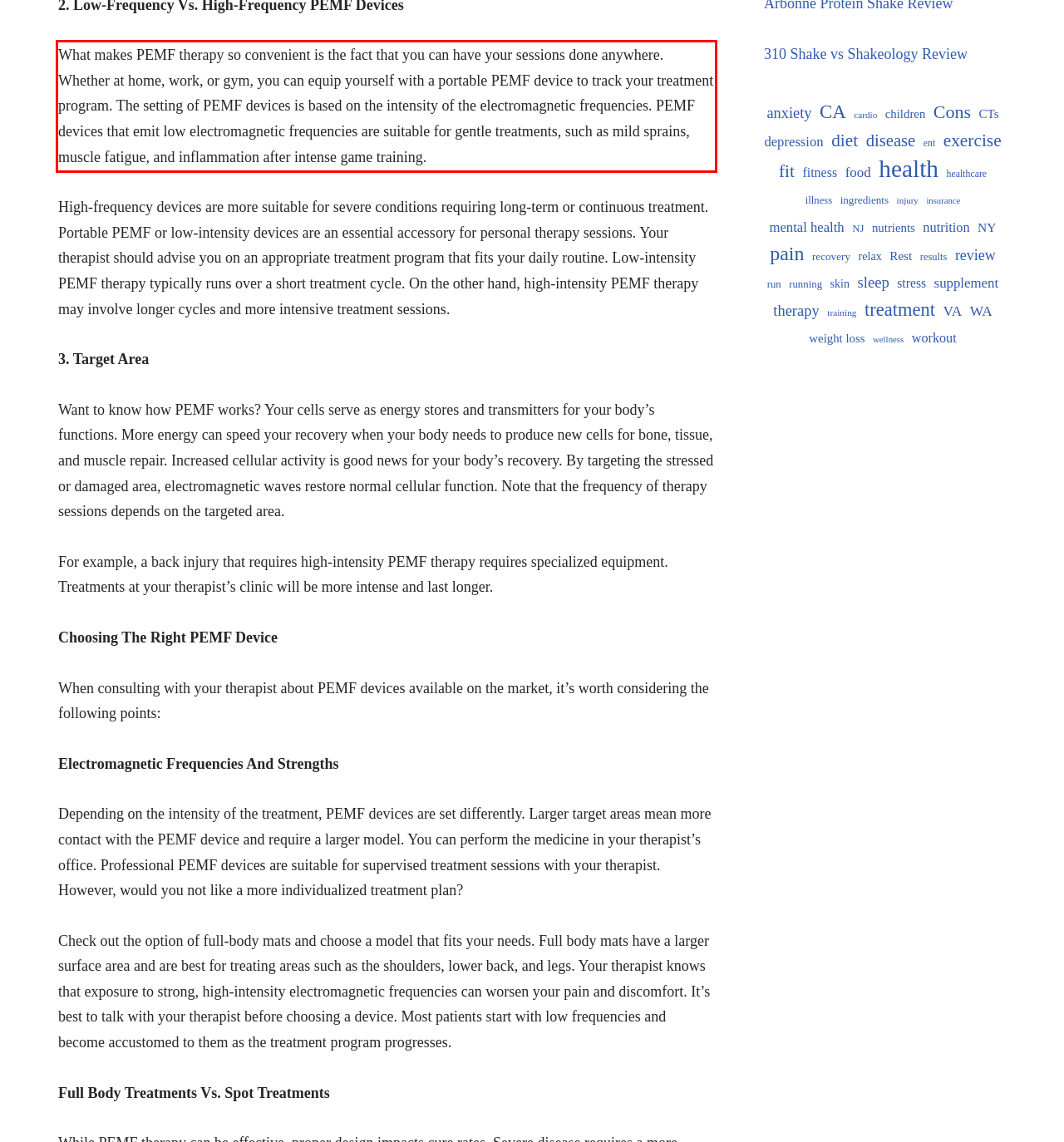Analyze the red bounding box in the provided webpage screenshot and generate the text content contained within.

What makes PEMF therapy so convenient is the fact that you can have your sessions done anywhere. Whether at home, work, or gym, you can equip yourself with a portable PEMF device to track your treatment program. The setting of PEMF devices is based on the intensity of the electromagnetic frequencies. PEMF devices that emit low electromagnetic frequencies are suitable for gentle treatments, such as mild sprains, muscle fatigue, and inflammation after intense game training.